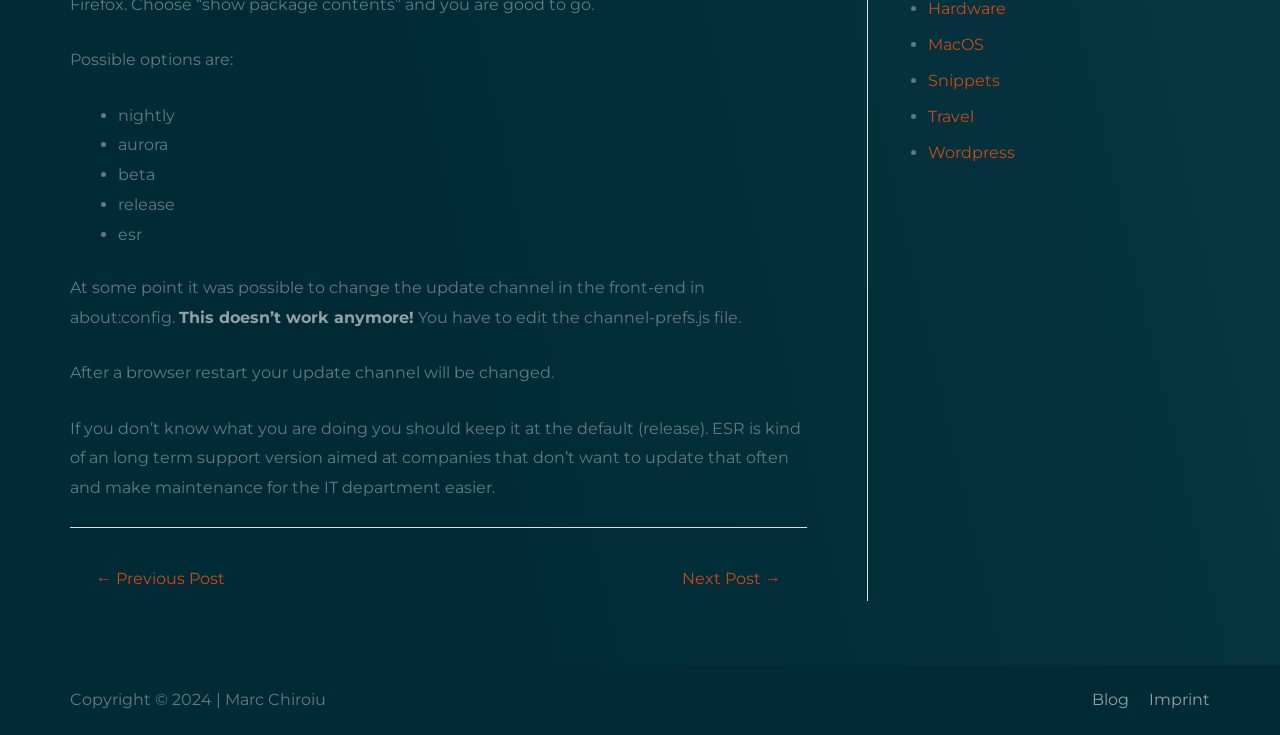Based on the element description "PCB Separator Machine", predict the bounding box coordinates of the UI element.

None